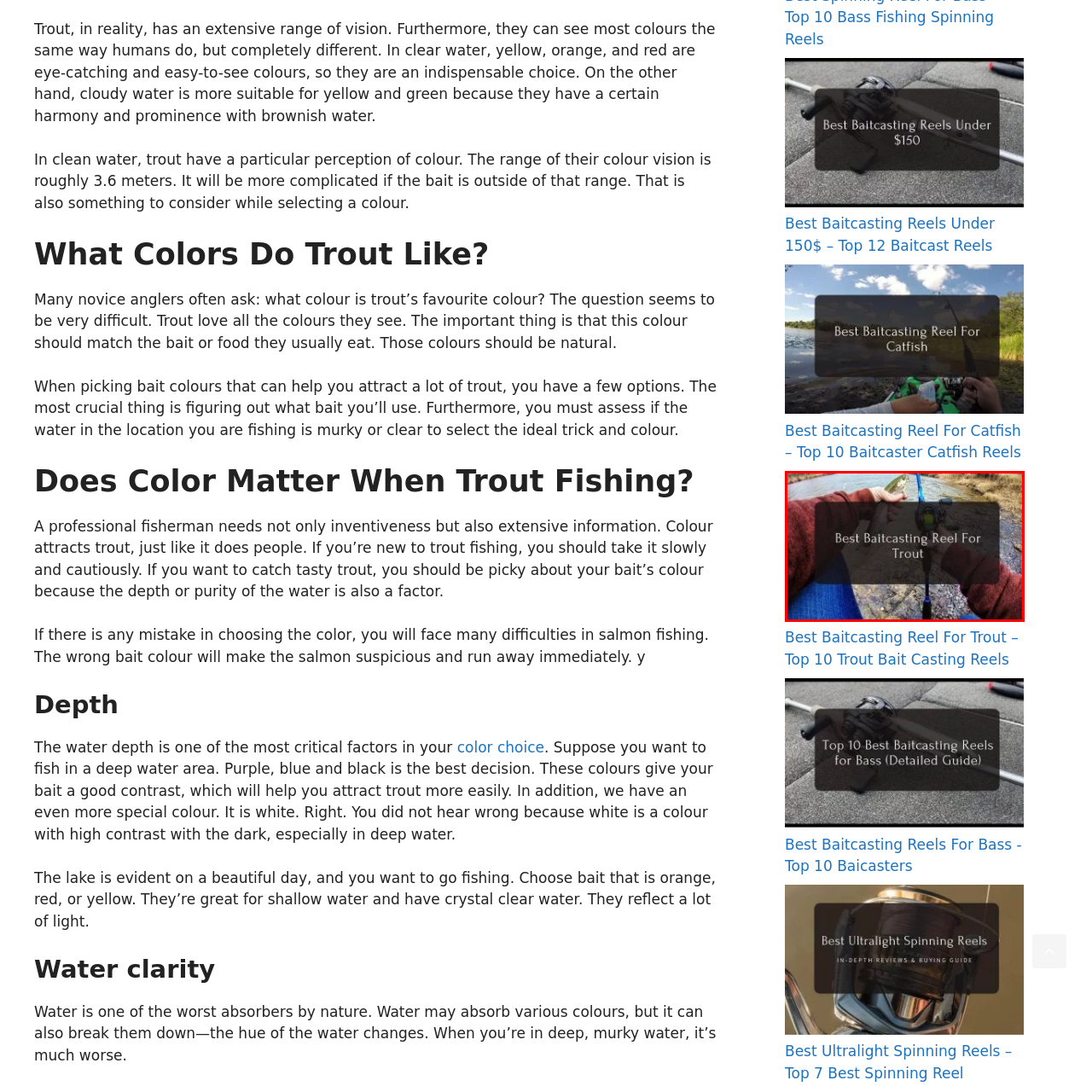Direct your attention to the part of the image marked by the red boundary and give a detailed response to the following question, drawing from the image: Is the scene set in a natural environment?

The caption describes the scene as being set by a natural waterway, surrounded by earthy tones and a picturesque landscape, indicating that the environment is natural and not artificial or man-made.